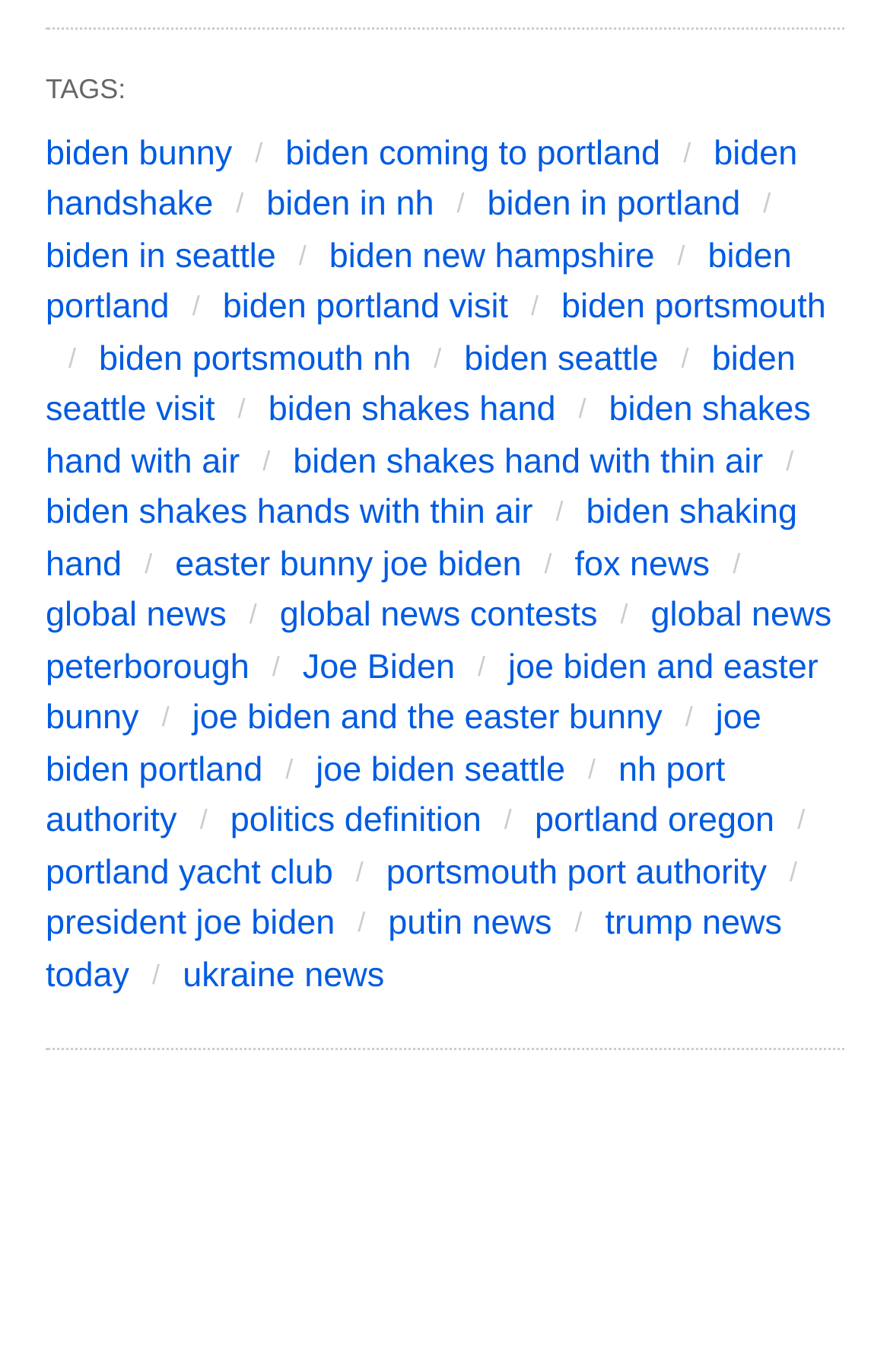Please specify the bounding box coordinates of the region to click in order to perform the following instruction: "Sign in to the account".

None